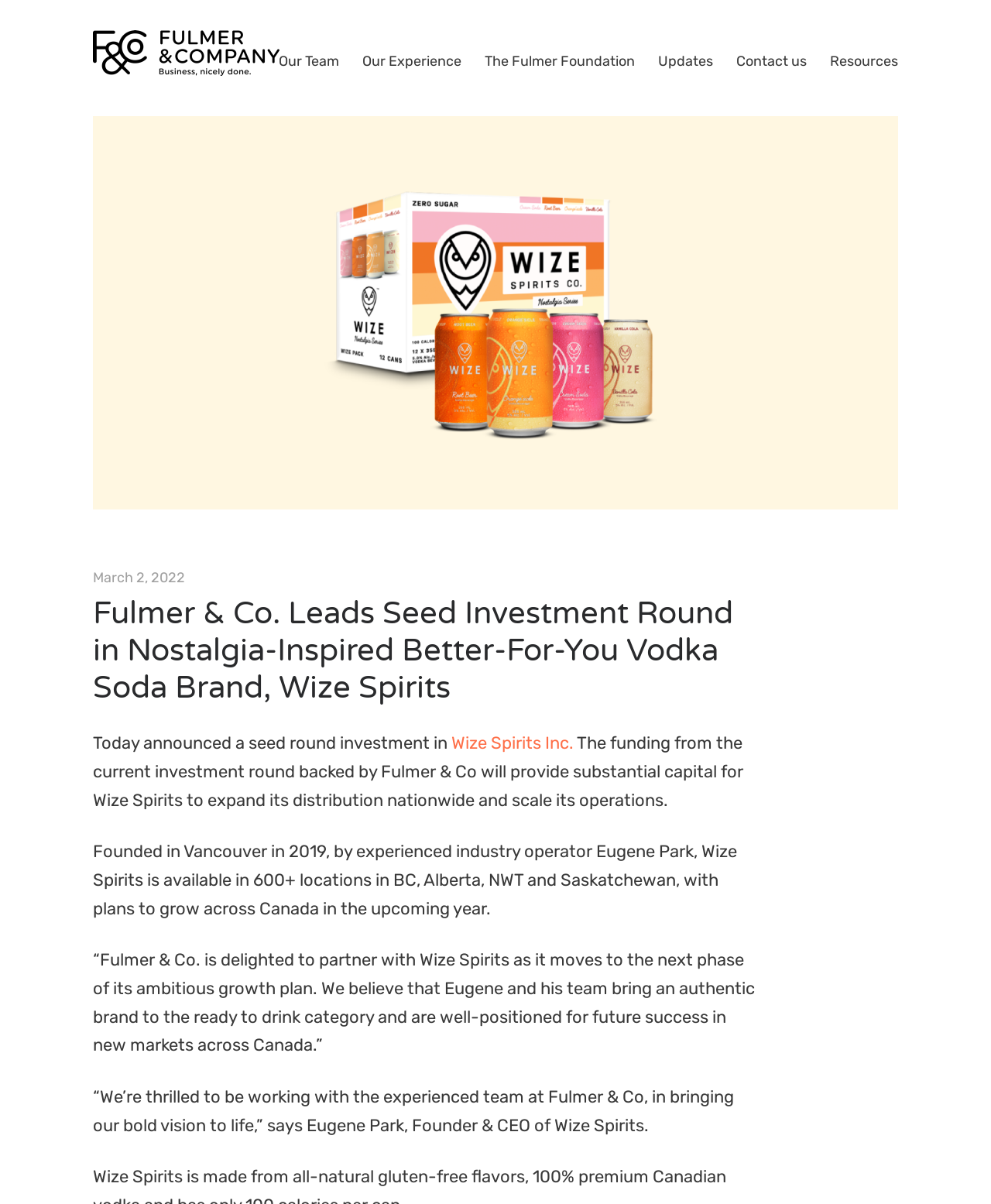Please find the bounding box coordinates of the element that needs to be clicked to perform the following instruction: "Learn more about Wize Spirits Inc.". The bounding box coordinates should be four float numbers between 0 and 1, represented as [left, top, right, bottom].

[0.452, 0.609, 0.579, 0.626]